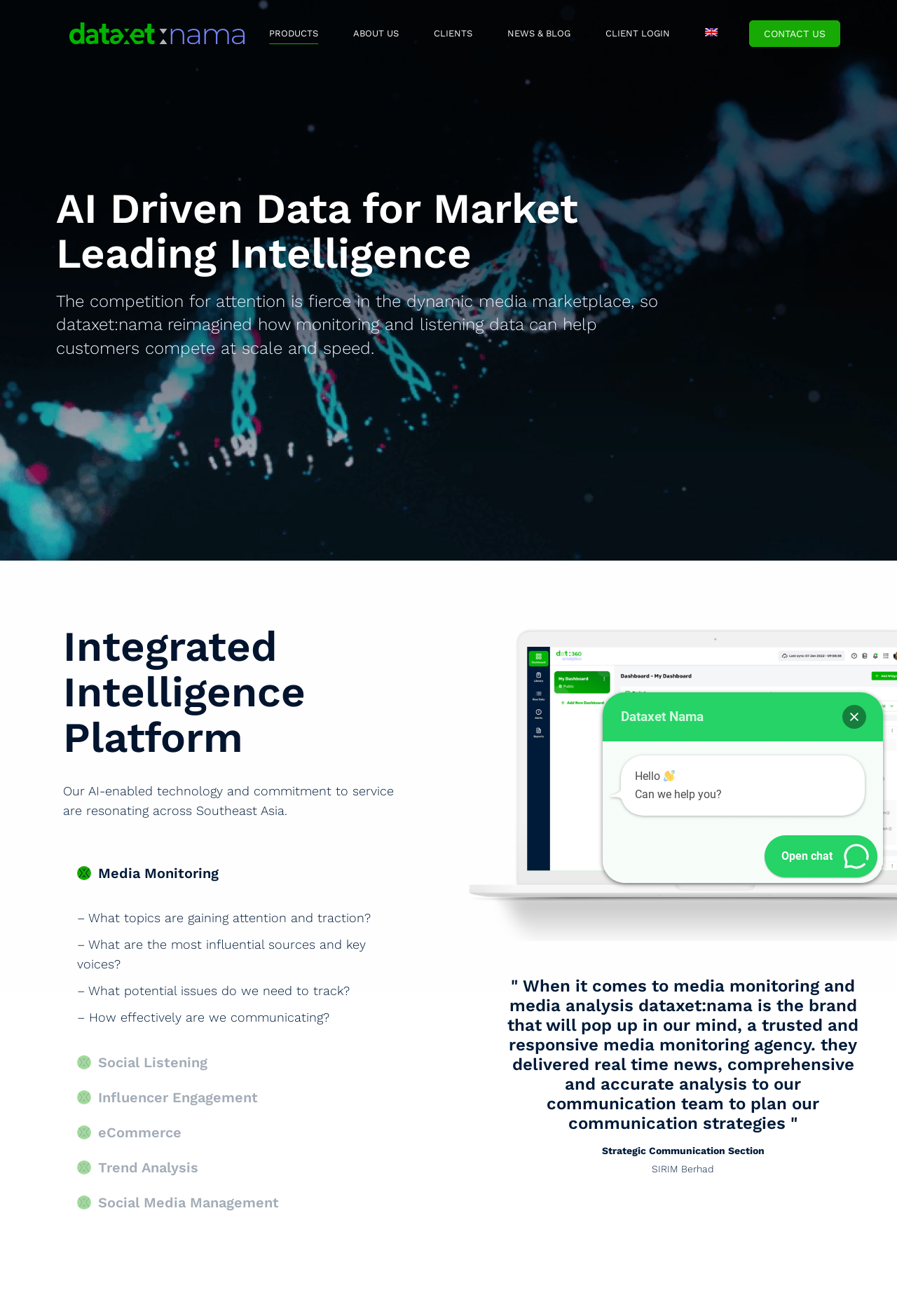What is the name of the company?
Based on the image, provide your answer in one word or phrase.

Dataxet Nama